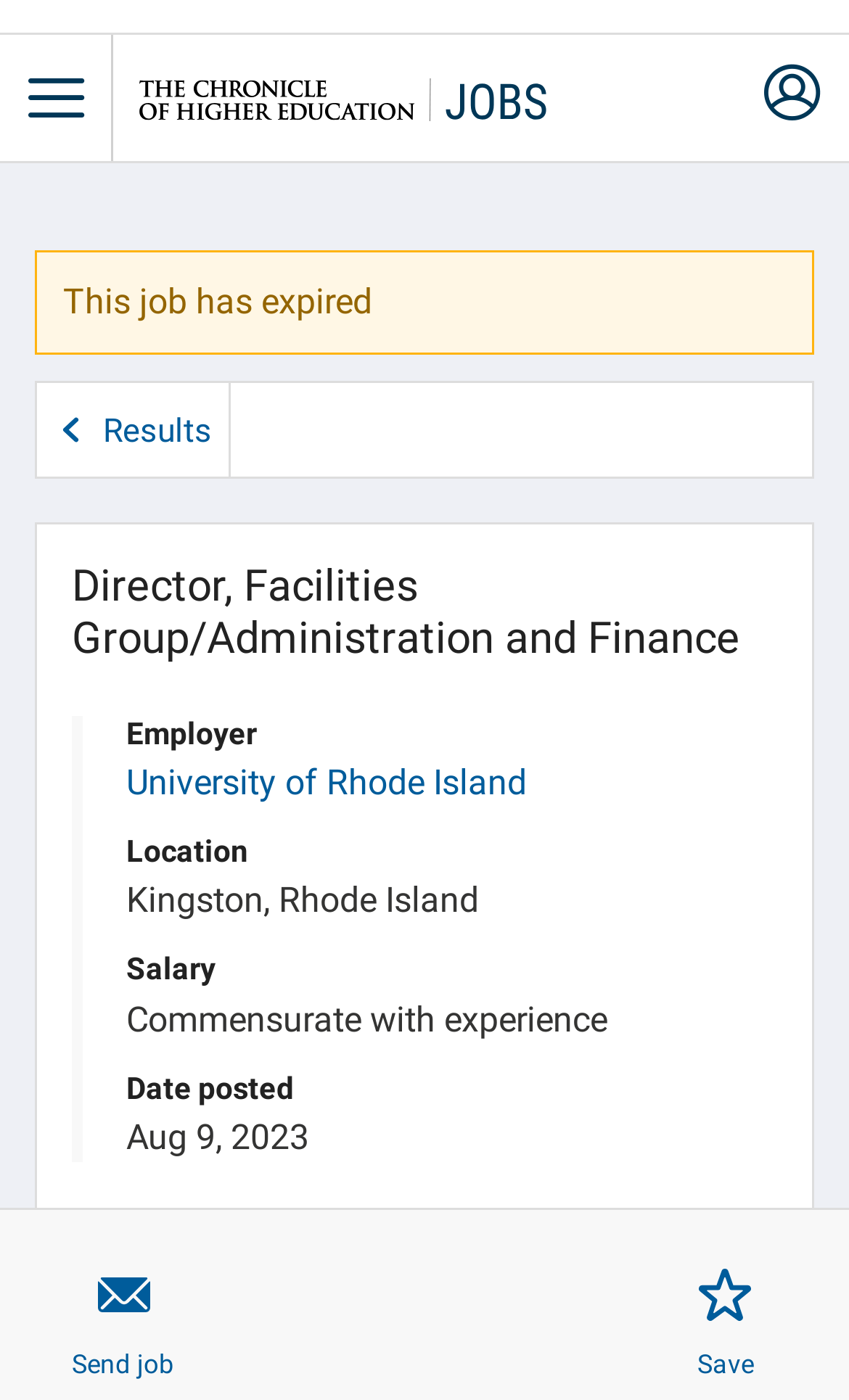Provide a thorough and detailed response to the question by examining the image: 
Where is the job located?

I found the job location by looking at the description list detail element on the webpage, which is 'Kingston, Rhode Island'.